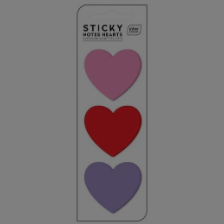Construct a detailed narrative about the image.

The image showcases a pack of colorful sticky notes shaped like hearts, branded as "Sticky Notes Hearts." The design features three vibrant heart notes in various shades: a soft pink, a bold red, and a gentle purple, stacked vertically. Each heart note is perfectly cut to retain its shape and is displayed on a sleek backing that highlights their playful aesthetic. This product is ideal for adding a cheerful touch to everyday tasks, notes, or reminders. The sticky notes are perfect for expressing sentiments or organizing thoughts in a fun and creative way.